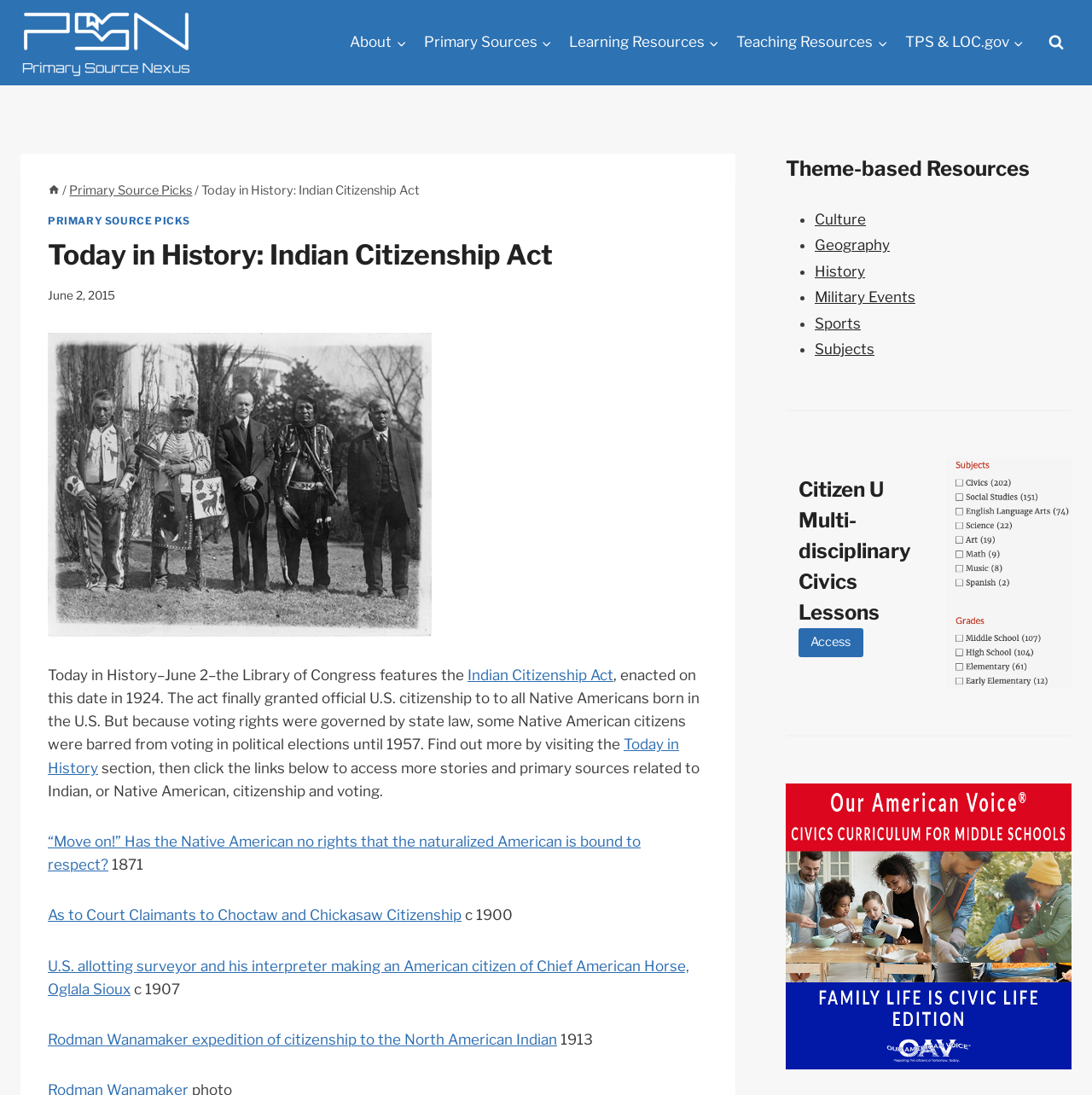Identify the text that serves as the heading for the webpage and generate it.

Today in History: Indian Citizenship Act